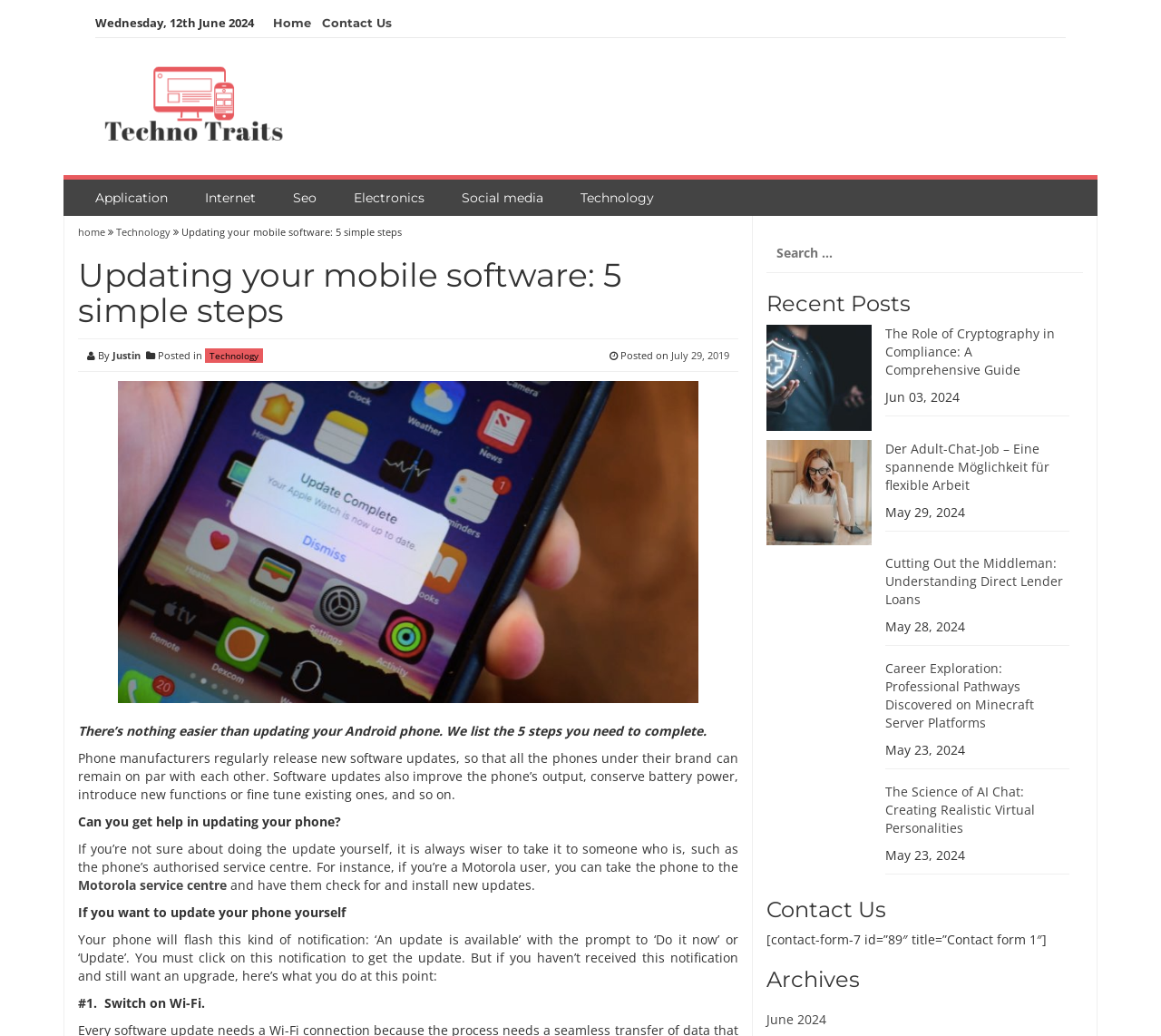Provide an in-depth caption for the elements present on the webpage.

This webpage is about updating mobile software, specifically Android phones. At the top, there is a date "Wednesday, 12th June 2024" and a navigation menu with links to "Home", "Contact Us", and other categories. Below the navigation menu, there are several links to related topics, including "Application", "Internet", "Seo", "Electronics", "Social media", and "Technology".

The main content of the webpage is an article titled "Updating your mobile software: 5 simple steps". The article is written by "Justin" and posted on "July 29, 2019". The article explains the importance of updating mobile software, including improving the phone's output, conserving battery power, and introducing new functions. It also provides guidance on how to update the phone, either by taking it to an authorized service center or doing it oneself.

The article is divided into sections, with headings and paragraphs of text. There are five steps to update the phone, which are explained in detail. The steps include switching on Wi-Fi, checking for updates, and installing new software.

On the right side of the webpage, there is a search box and a section titled "Recent Posts" with links to several articles, including "The Role of Cryptography in Compliance: A Comprehensive Guide", "Der Adult-Chat-Job – Eine spannende Möglichkeit für flexible Arbeit", and "Cutting Out the Middleman: Understanding Direct Lender Loans". Each article has a date and a brief summary.

At the bottom of the webpage, there are links to "Contact Us" and "Archives", as well as a contact form.